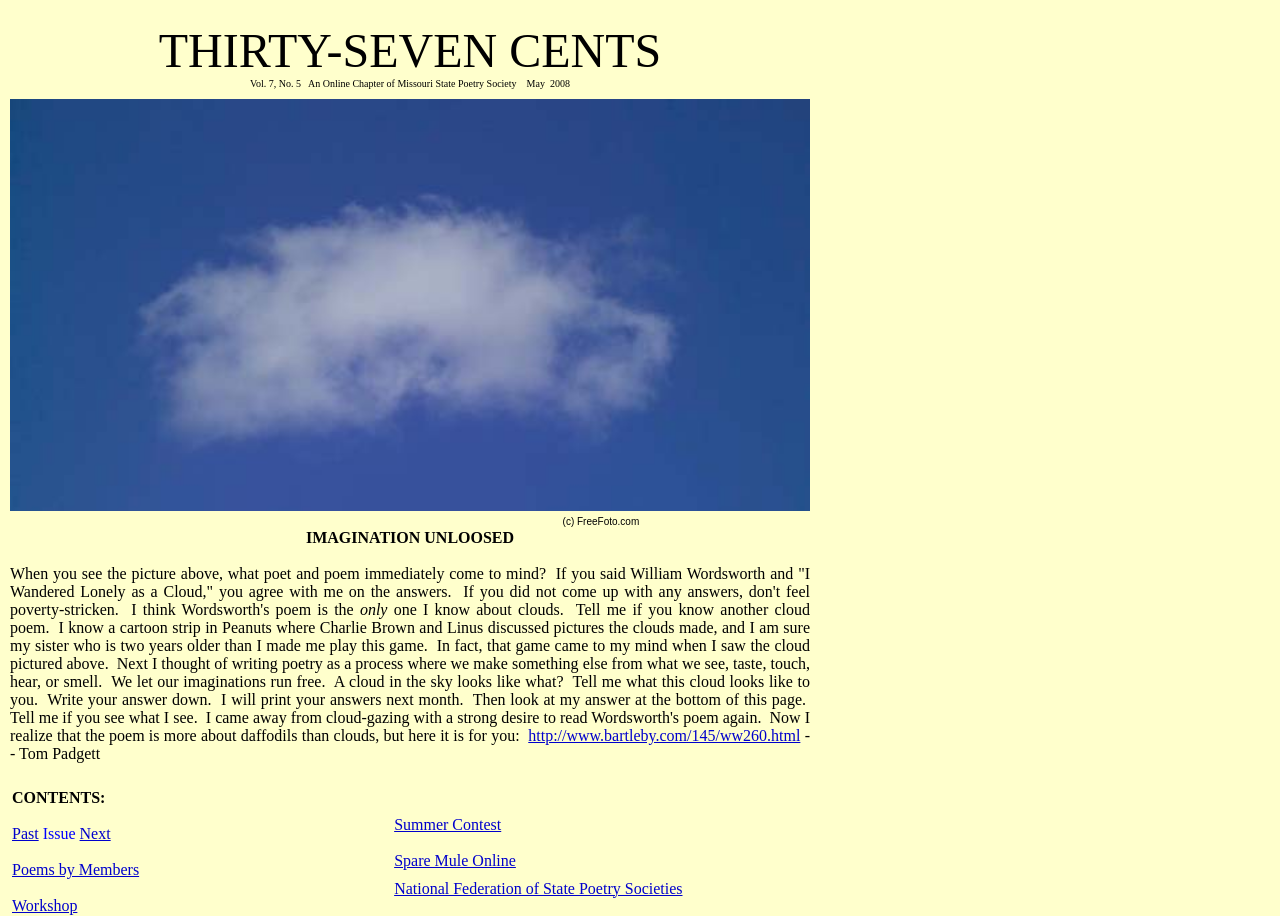What is the name of the poetry society associated with this online chapter?
Refer to the image and provide a detailed answer to the question.

The name of the poetry society associated with this online chapter can be found in the StaticText element, which is a child of the blockquote element. The text content of this element is 'An Online Chapter of Missouri State Poetry Society'.